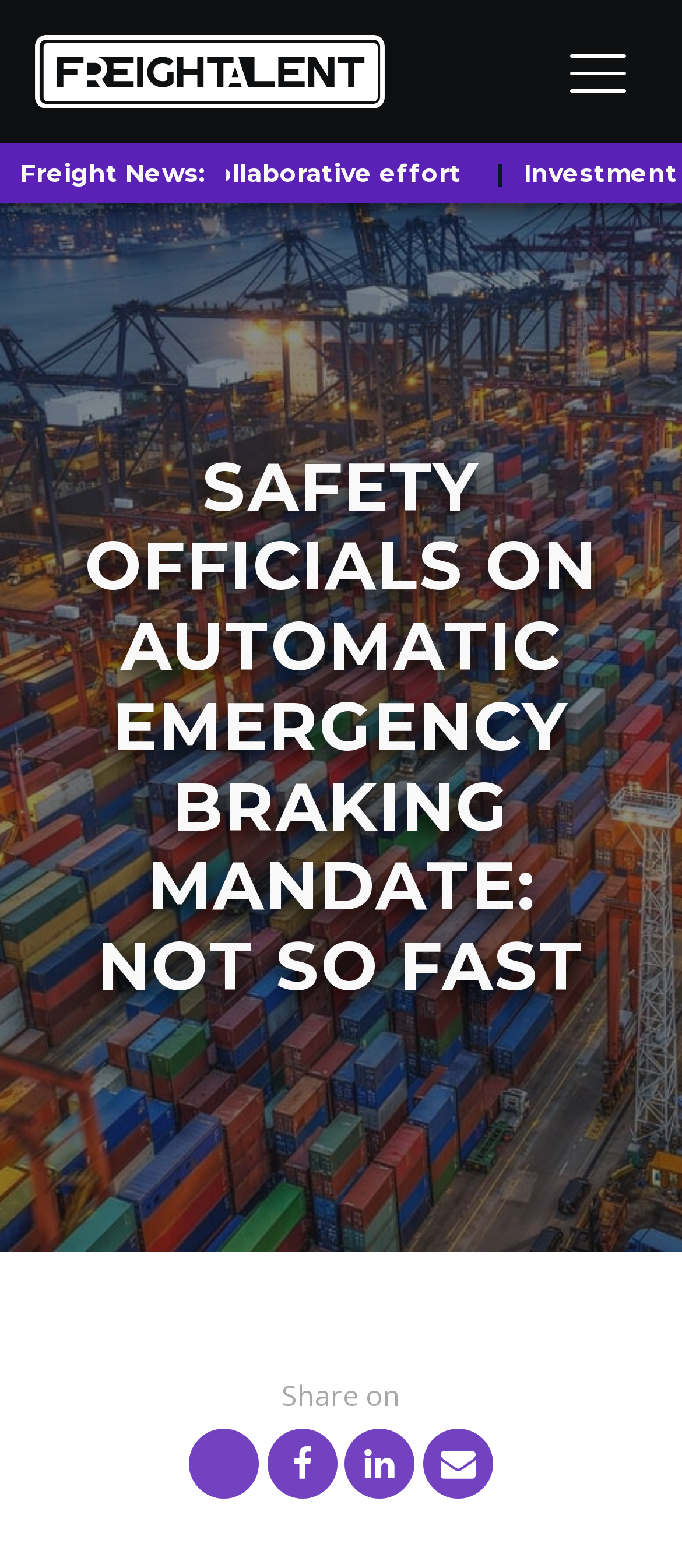Please locate the bounding box coordinates for the element that should be clicked to achieve the following instruction: "Enter your email address". Ensure the coordinates are given as four float numbers between 0 and 1, i.e., [left, top, right, bottom].

None